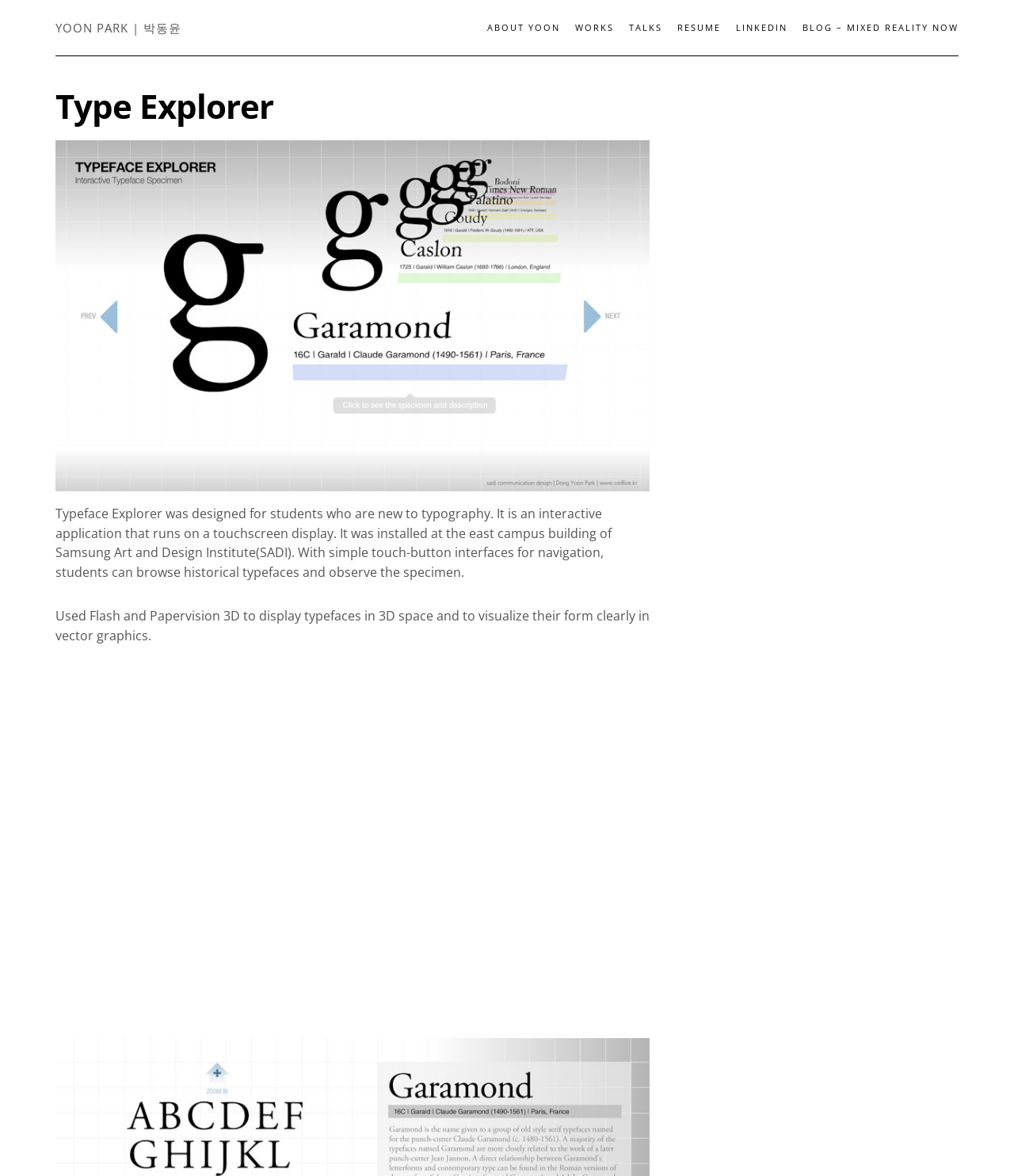Locate the bounding box coordinates of the UI element described by: "About Yoon". The bounding box coordinates should consist of four float numbers between 0 and 1, i.e., [left, top, right, bottom].

[0.469, 0.013, 0.552, 0.04]